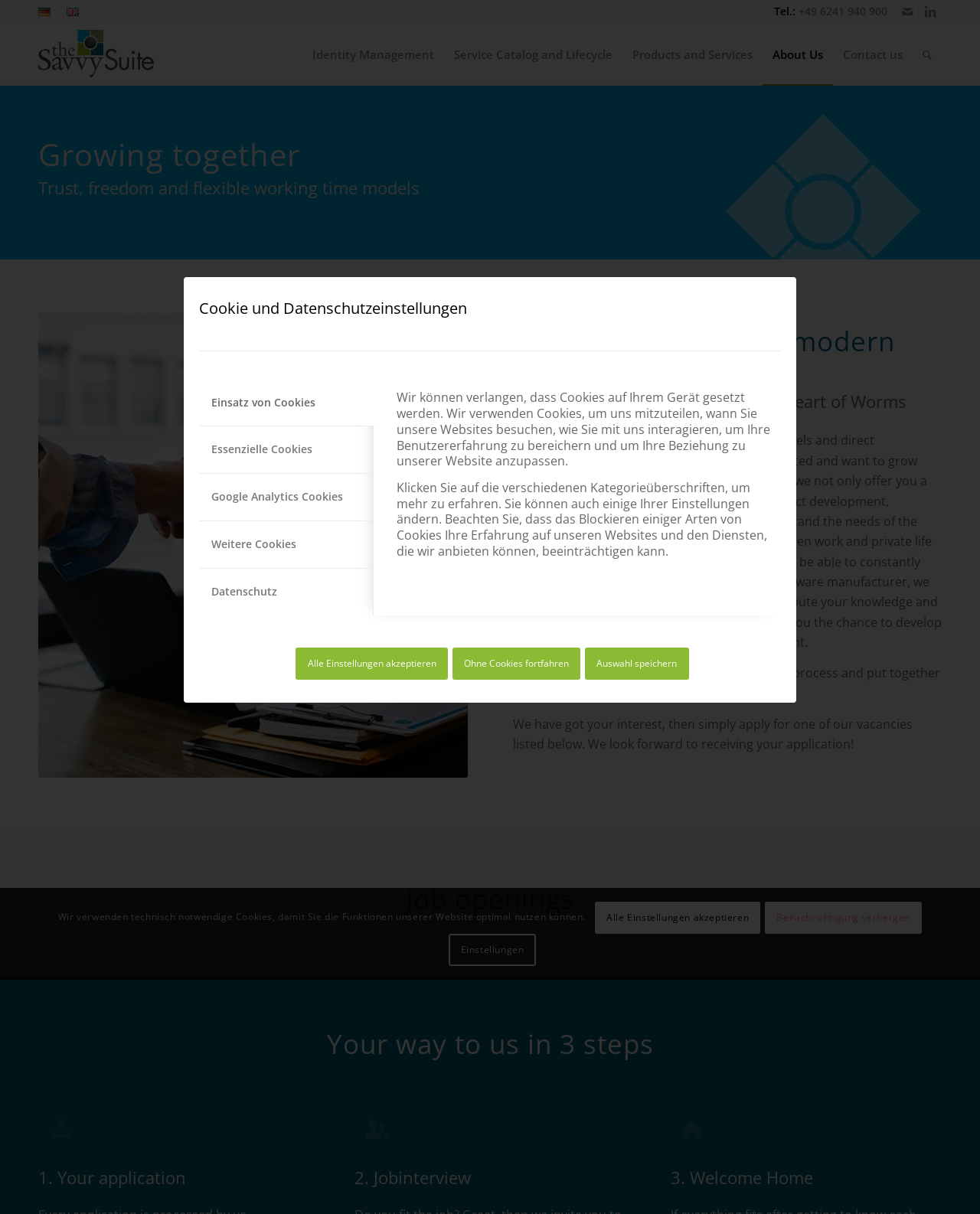Locate the bounding box coordinates of the area that needs to be clicked to fulfill the following instruction: "Click the link 'About Us'". The coordinates should be in the format of four float numbers between 0 and 1, namely [left, top, right, bottom].

[0.778, 0.02, 0.85, 0.07]